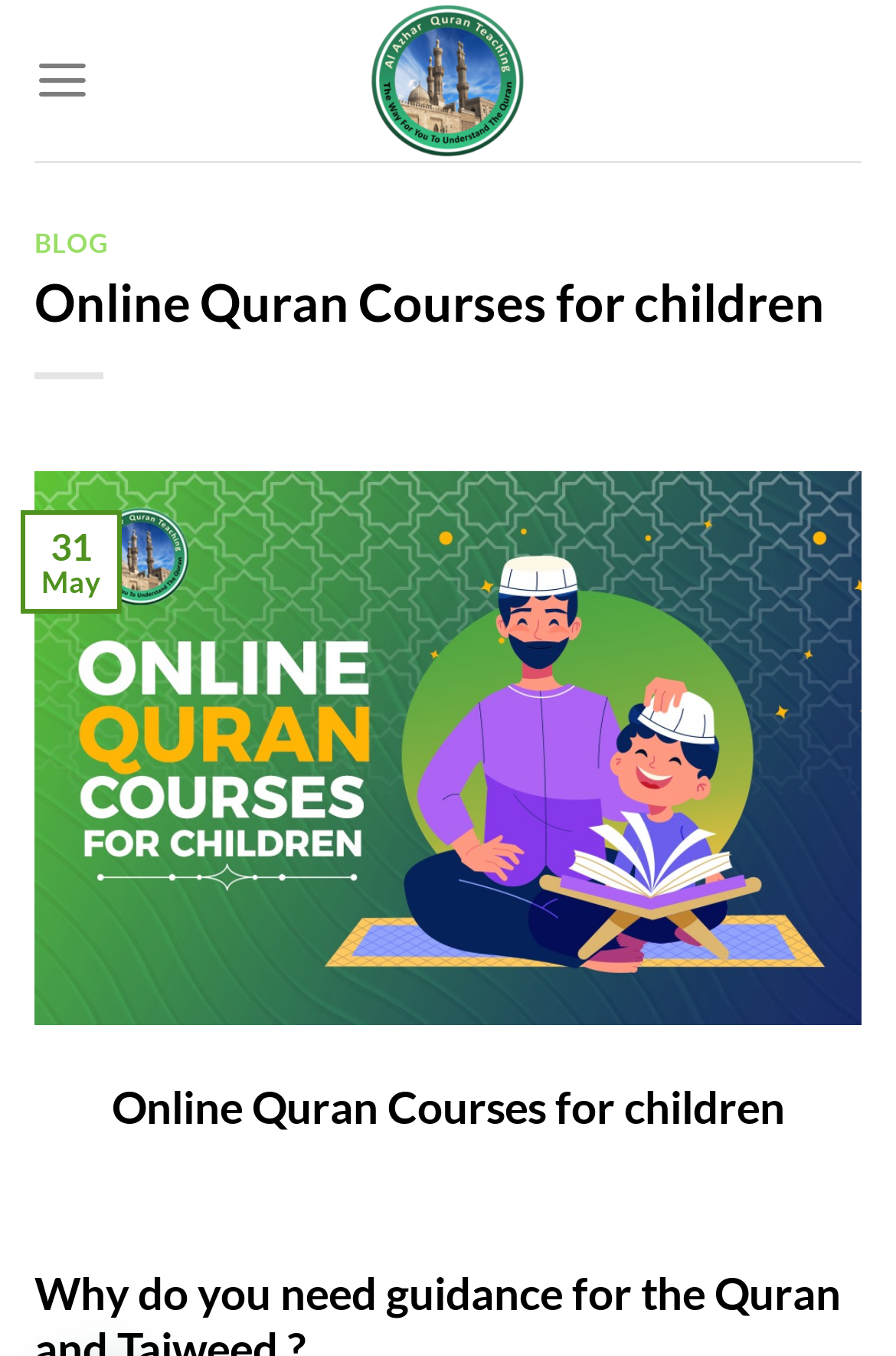Based on the element description parent_node: 31, identify the bounding box coordinates for the UI element. The coordinates should be in the format (top-left x, top-left y, bottom-right x, bottom-right y) and within the 0 to 1 range.

[0.038, 0.531, 0.962, 0.564]